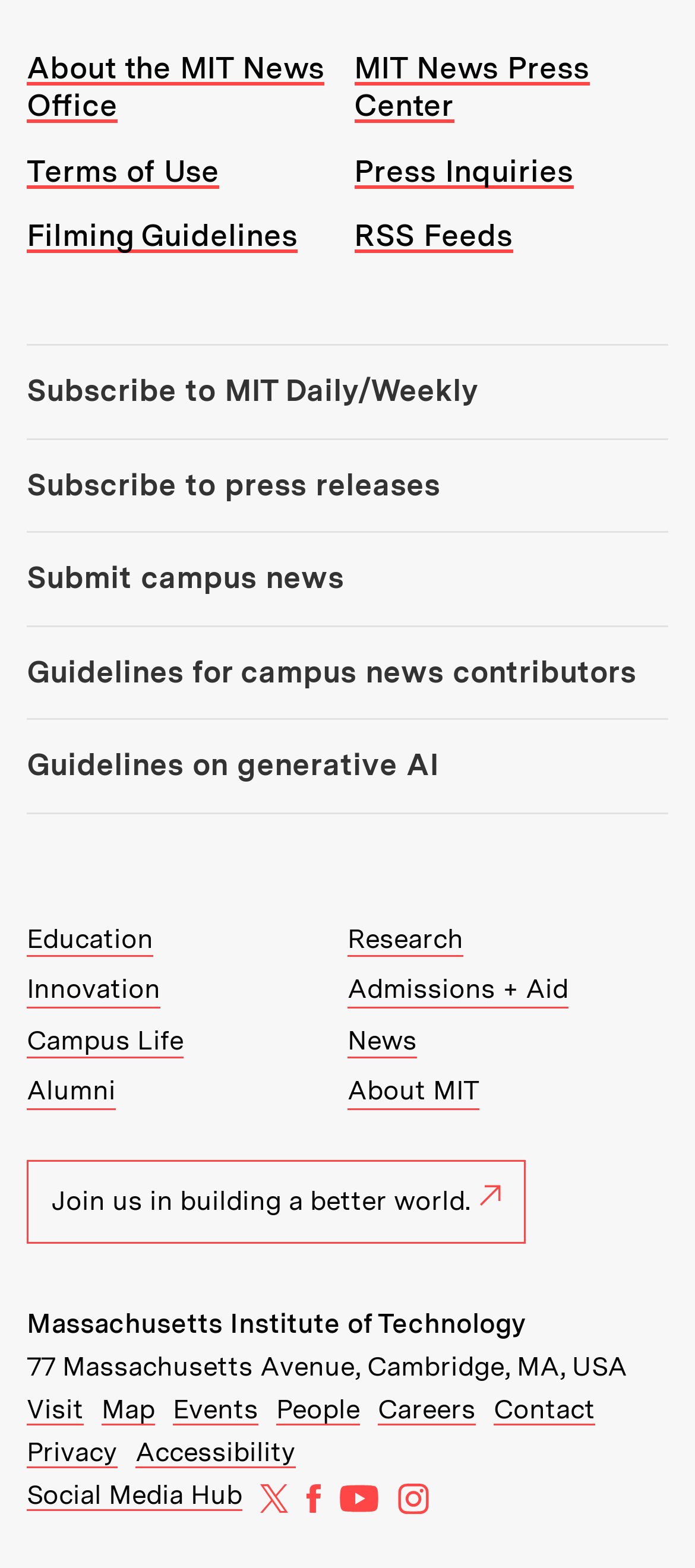What type of content is available in the 'RSS Feeds' link?
Please interpret the details in the image and answer the question thoroughly.

The link 'RSS Feeds' is categorized under the 'Resources:' section, suggesting that it provides news feeds in RSS format, allowing users to subscribe and stay updated on the latest news.